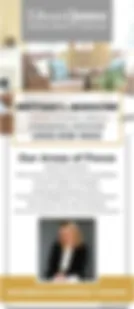What type of image is featured below the heading?
Please provide a single word or phrase as your answer based on the image.

Portrait of an individual